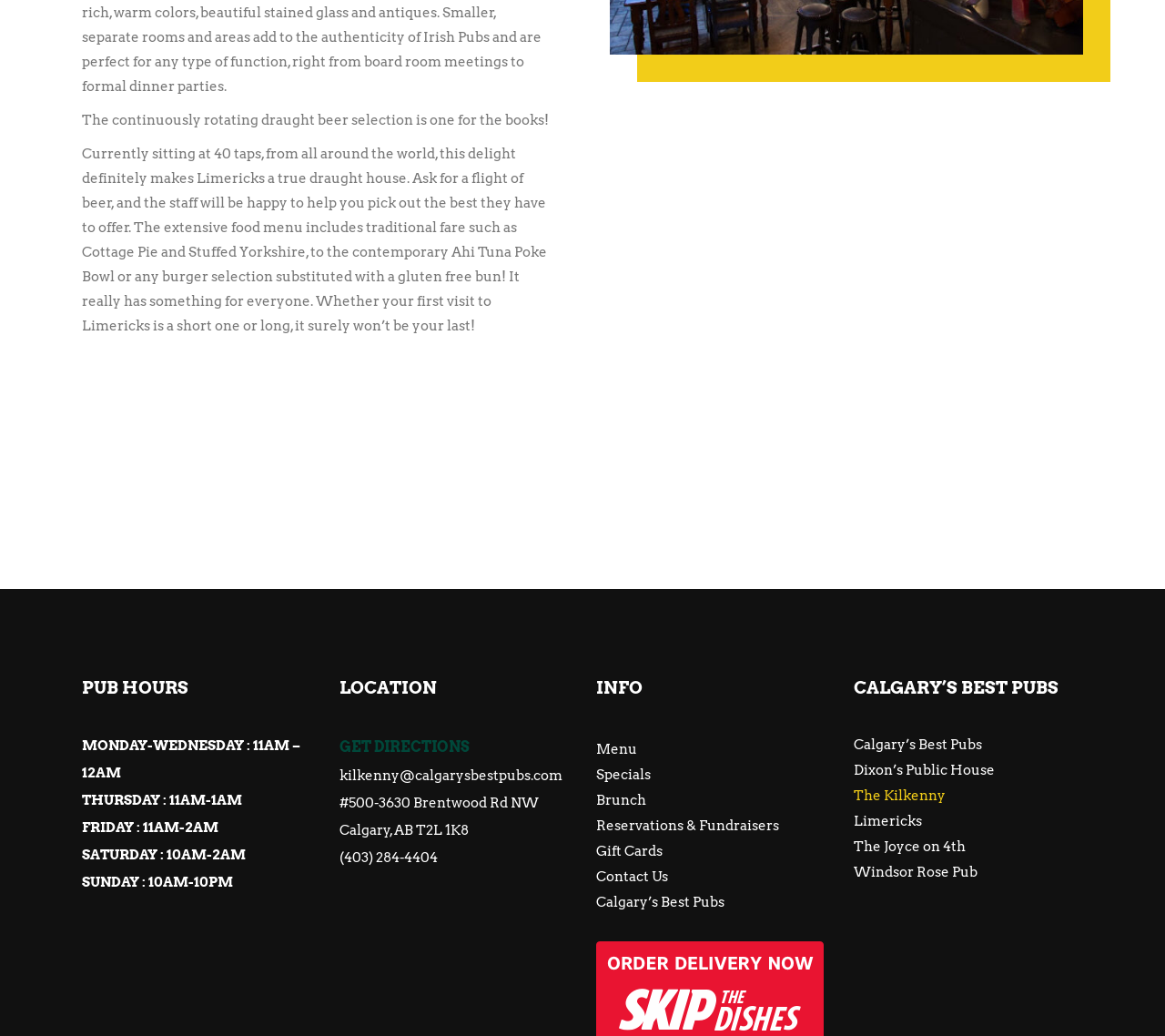What is the phone number of the pub?
Please give a detailed and elaborate answer to the question.

The phone number of the pub can be found in the link '(403) 284-4404' under the 'LOCATION' heading.